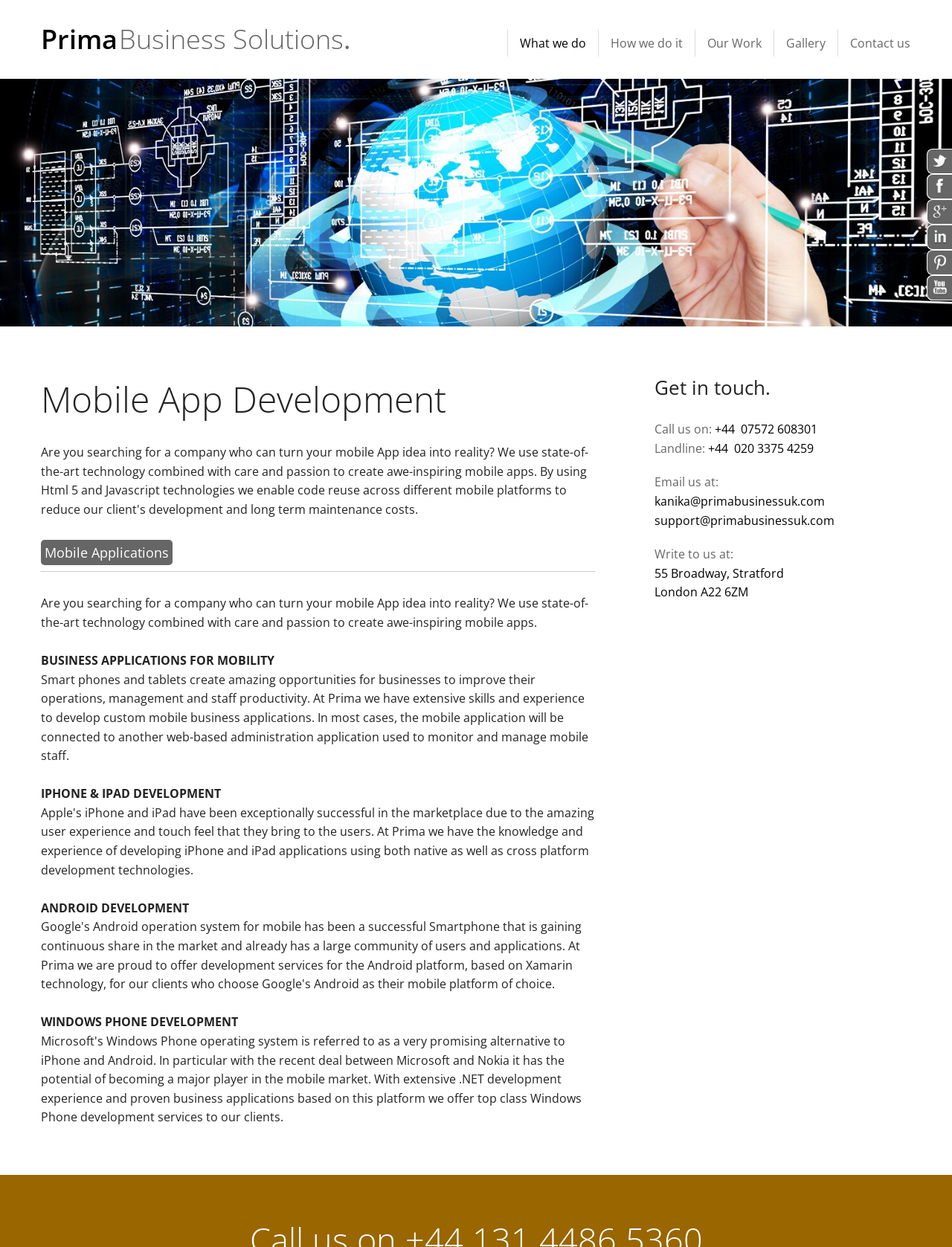Please respond to the question using a single word or phrase:
What is the company name mentioned on the webpage?

PrimaBusiness Solutions